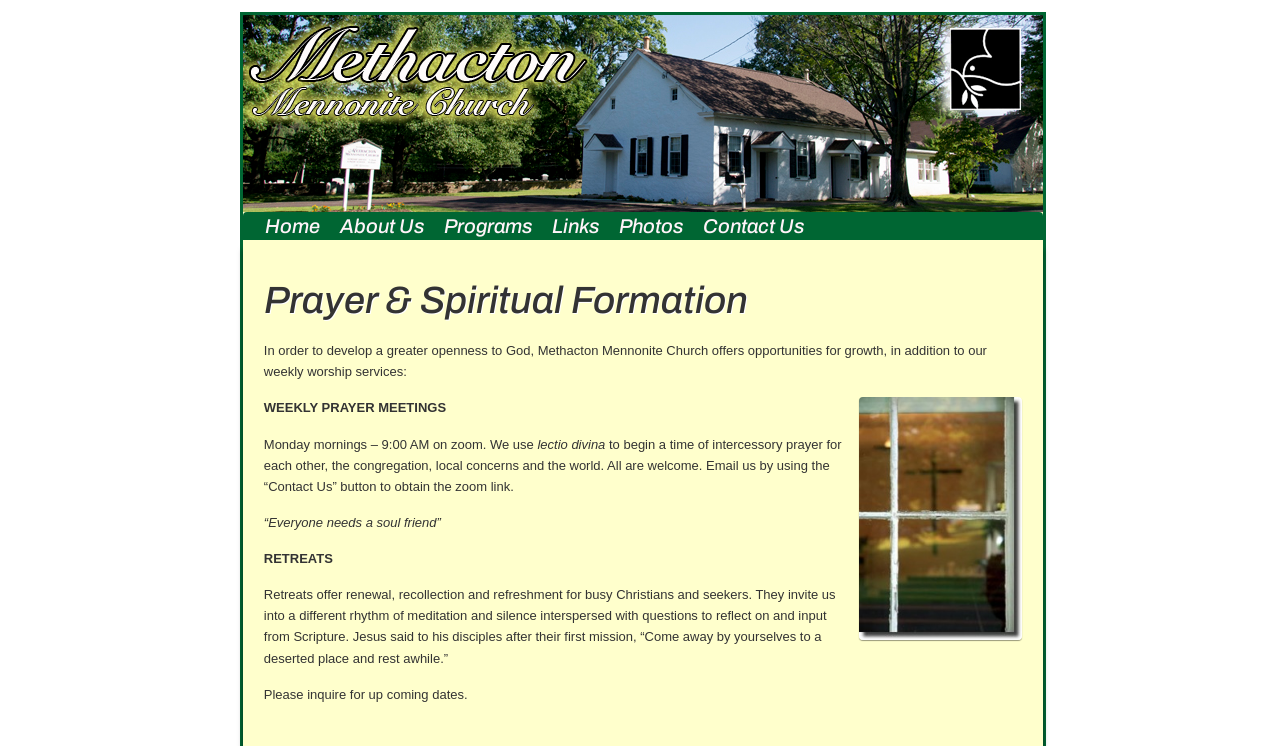Pinpoint the bounding box coordinates of the element to be clicked to execute the instruction: "Click the 'About Us' link".

[0.258, 0.284, 0.339, 0.321]